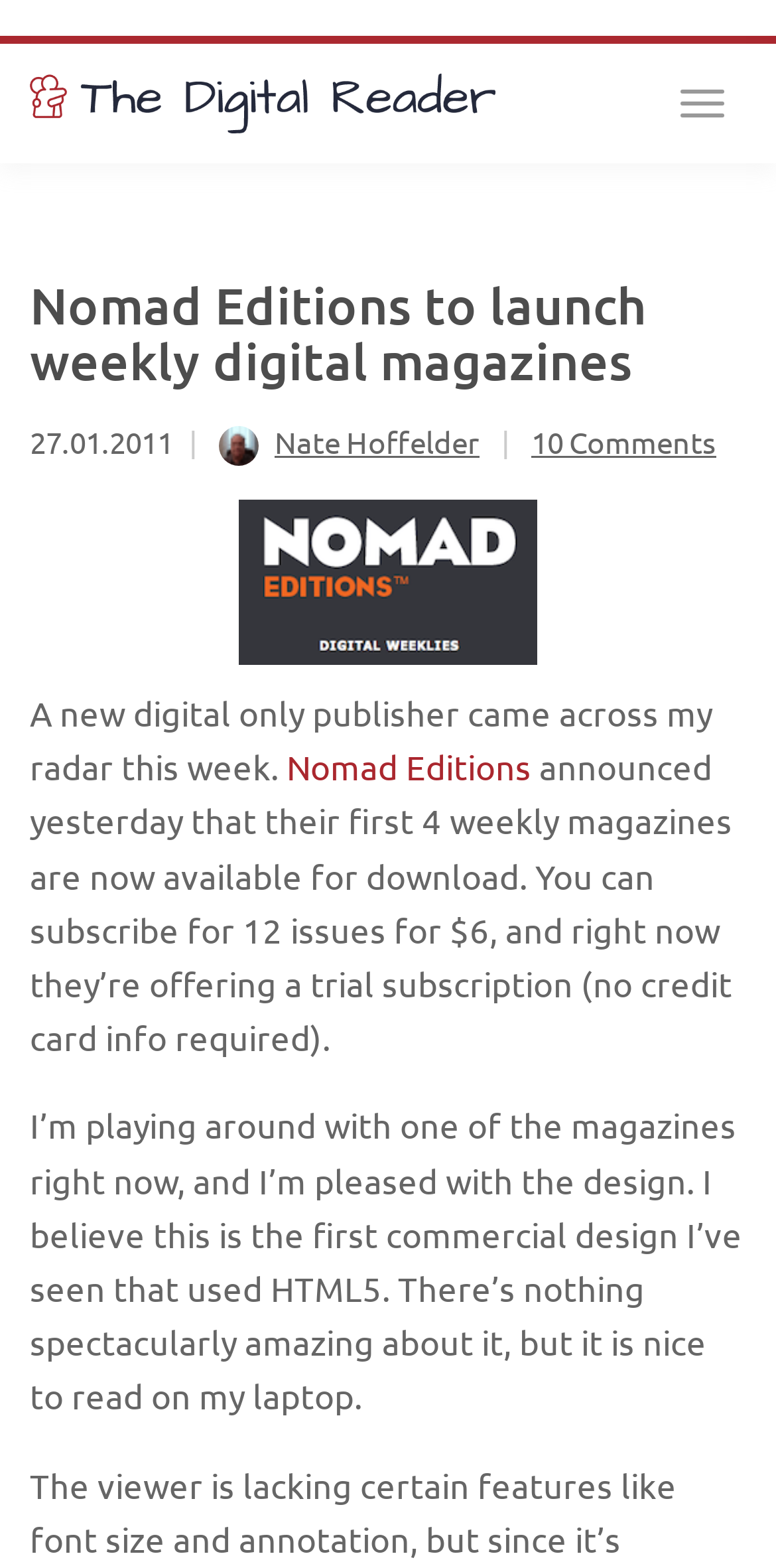Explain in detail what you observe on this webpage.

The webpage is about Nomad Editions, a new digital-only publisher, and its launch of weekly digital magazines. At the top, there is a button to toggle navigation and a link to "The Digital Reader". Below this, there is a heading that reads "Nomad Editions to launch weekly digital magazines". 

To the right of the heading, there is a date "27.01.2011" and two links to the author "Nate Hoffelder", with a small image of the author next to one of the links. Further to the right, there is a link to "10 Comments". 

Below the heading, there is a large image that spans almost the entire width of the page. Underneath the image, there is a block of text that describes Nomad Editions and its new digital magazines. The text mentions that the first four weekly magazines are available for download and that a subscription is available for 12 issues at $6. 

There is also a mention of a trial subscription being offered, with no credit card information required. The author of the article shares their experience with one of the magazines, praising its design, which uses HTML5, and finding it pleasant to read on their laptop.